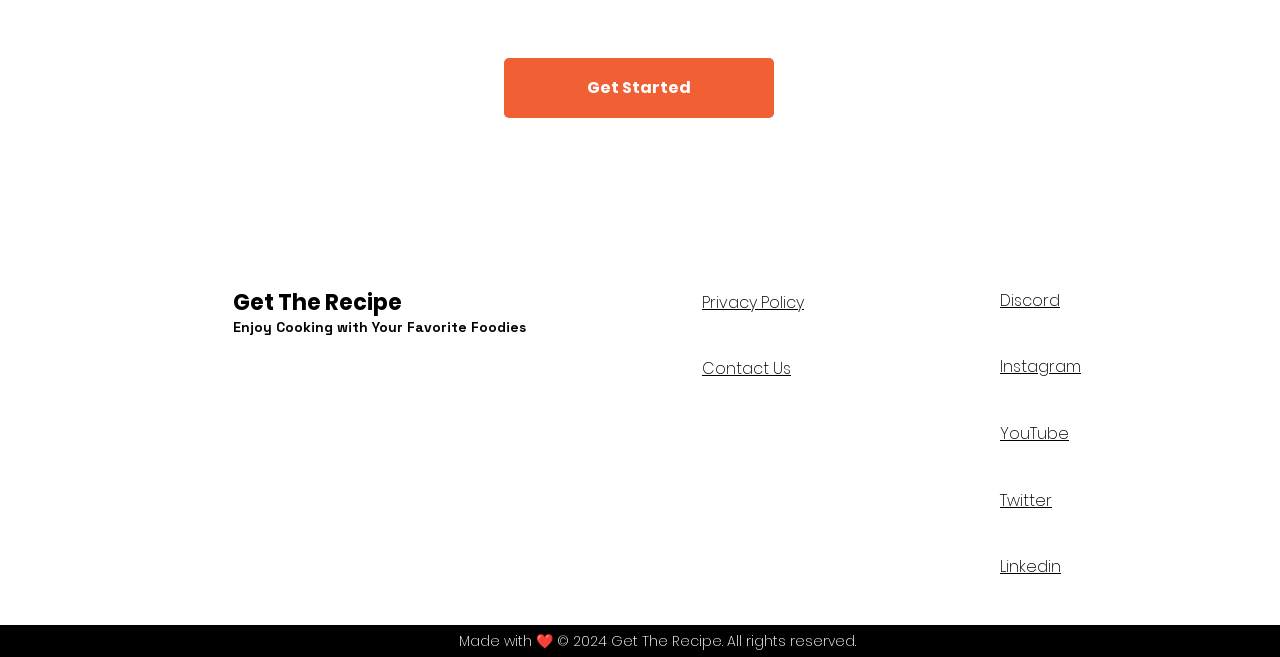What is the logo of the website?
Using the image, provide a detailed and thorough answer to the question.

The logo of the website is 'Get the Recipe logo' which is an image element located at the top left of the webpage, with a bounding box of [0.117, 0.441, 0.165, 0.514].